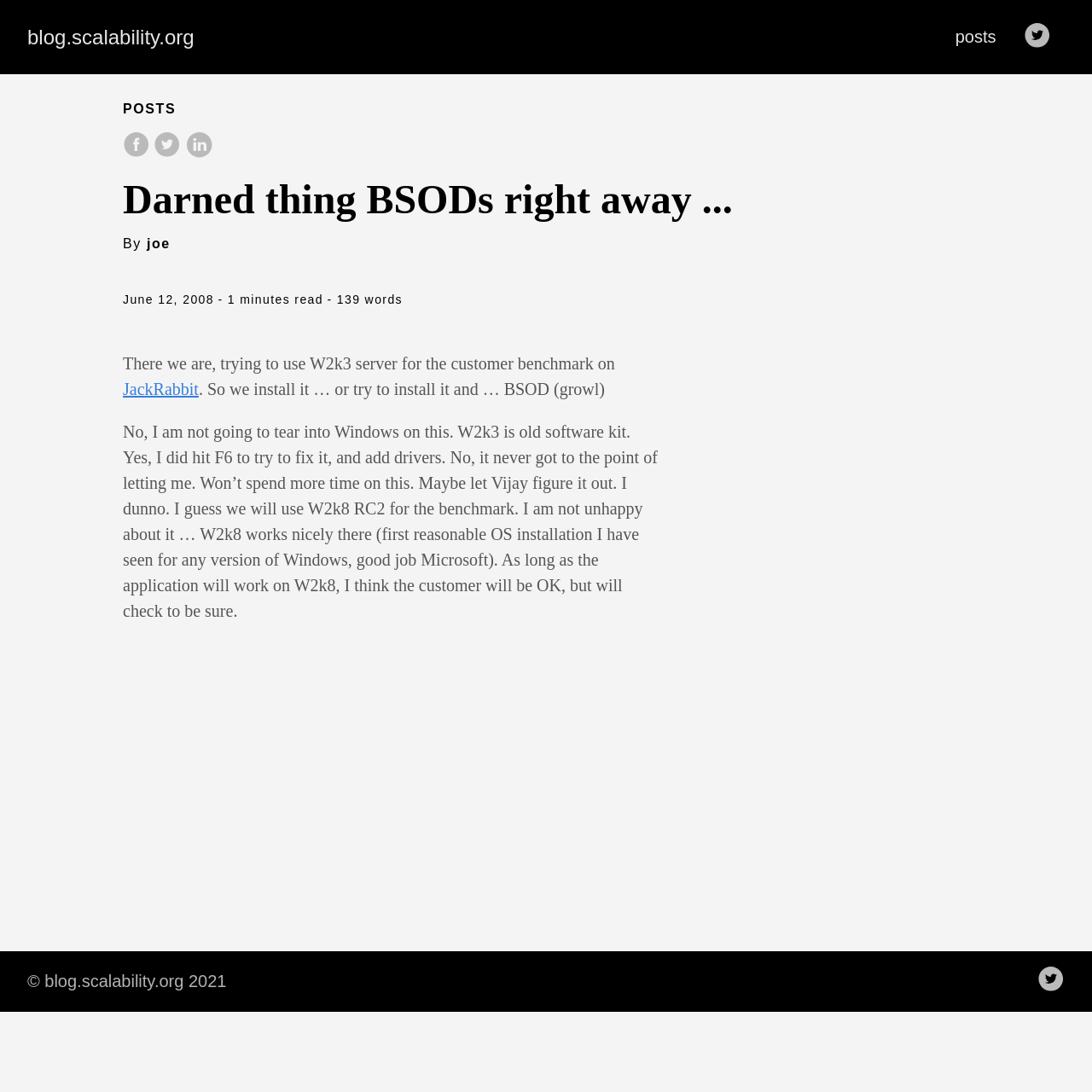Offer a comprehensive description of the webpage’s content and structure.

The webpage appears to be a blog post titled "Darned thing BSODs right away..." on the blog.scalability.org website. At the top left corner, there is a link to the blog's homepage. On the top right corner, there are links to "posts" and "follow on Twitter", accompanied by two small images.

The main content of the webpage is an article with a heading that matches the title of the blog post. Below the heading, there are links to share the post on Facebook, Twitter, and LinkedIn, each accompanied by a small image. The article is written by "joe" and was posted on June 12, 2008. It takes approximately 1 minute to read and contains 139 words.

The article's content describes an experience of trying to install a W2k3 server for a customer benchmark on JackRabbit, but encountering a BSOD (Blue Screen of Death) error. The author expresses frustration and decides to use W2k8 RC2 for the benchmark instead.

At the bottom of the webpage, there is a copyright notice stating "© blog.scalability.org 2021" on the left side, and a link to "follow on Twitter" with two small images on the right side.